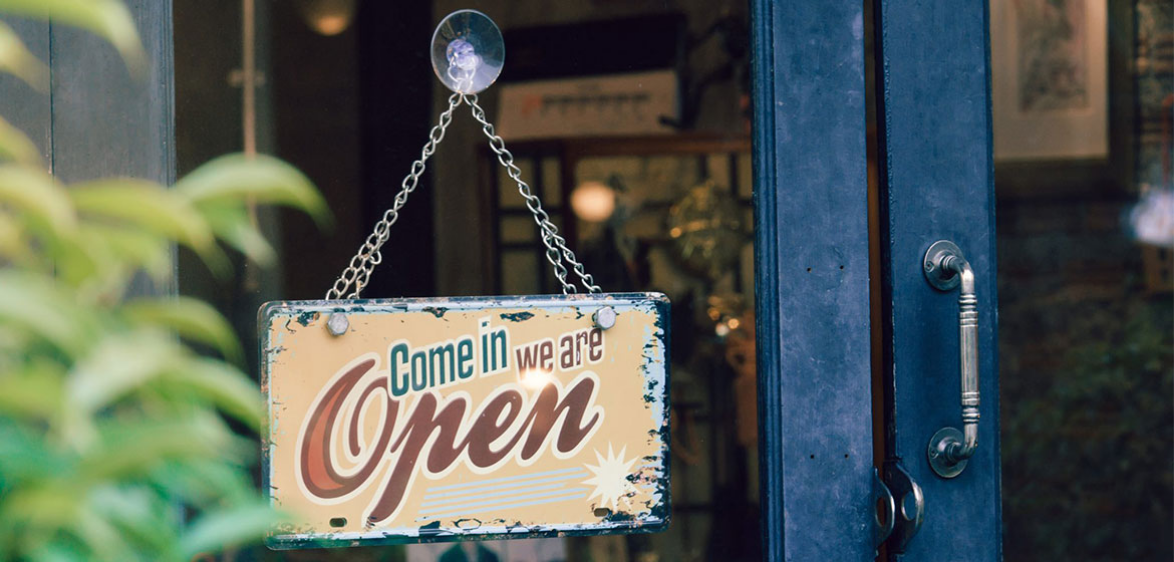Give a detailed account of the visual content in the image.

The image features a charming sign hanging on a door, welcoming visitors with the inviting message, "Come in we are Open." The sign, designed in a vintage style, showcases a warm color palette and playful typography, contributing to a friendly atmosphere. Surrounding the door are lush green plants, which add a touch of nature and warmth to the entrance, enhancing the inviting appeal. The setting suggests a small business or boutique, perfect for attracting customers looking for a personal shopping experience. The overall composition radiates a sense of hospitality and readiness to serve, embodying the spirit of small businesses eager to connect with their clientele.